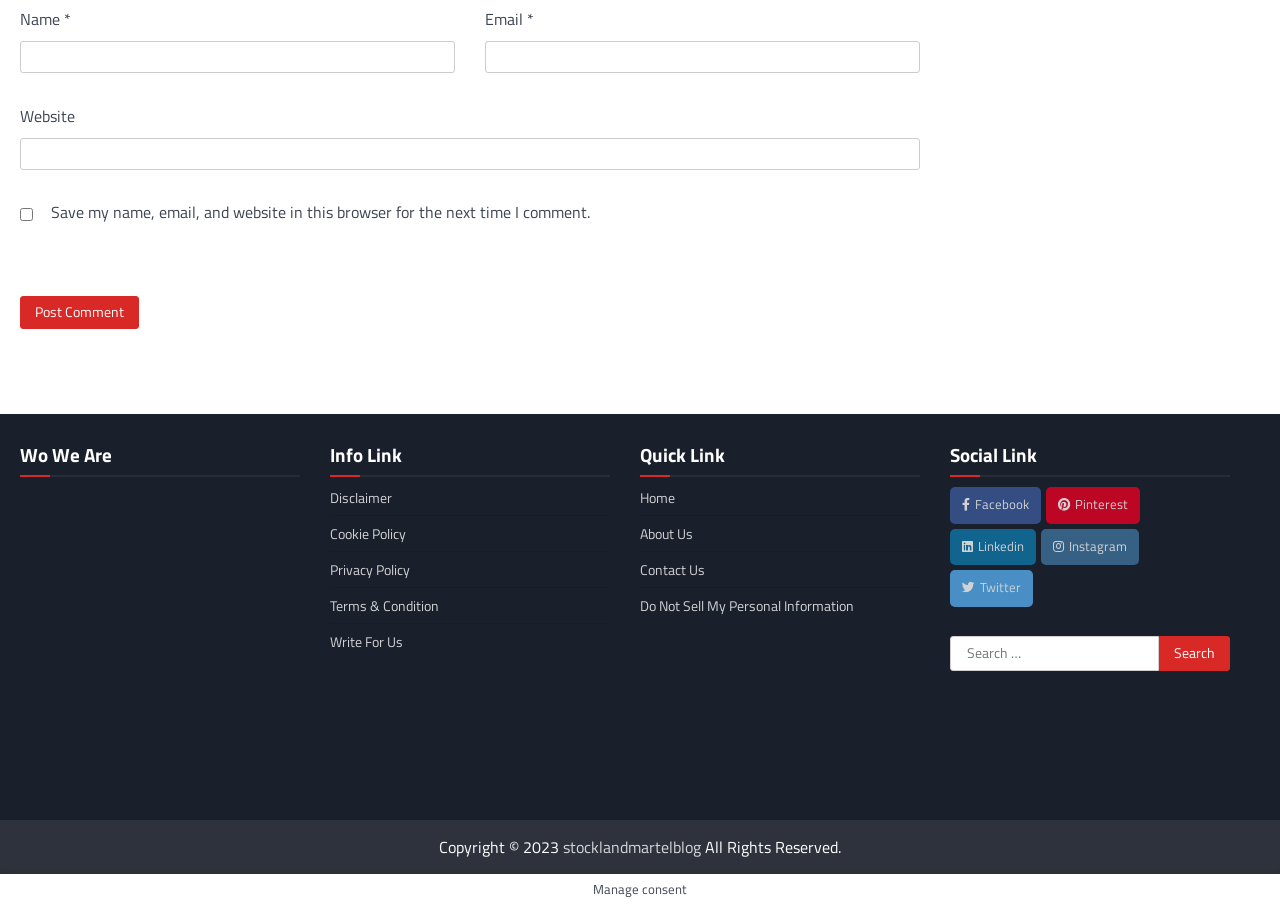Identify the bounding box coordinates of the region that should be clicked to execute the following instruction: "Enter your name".

[0.016, 0.045, 0.355, 0.081]